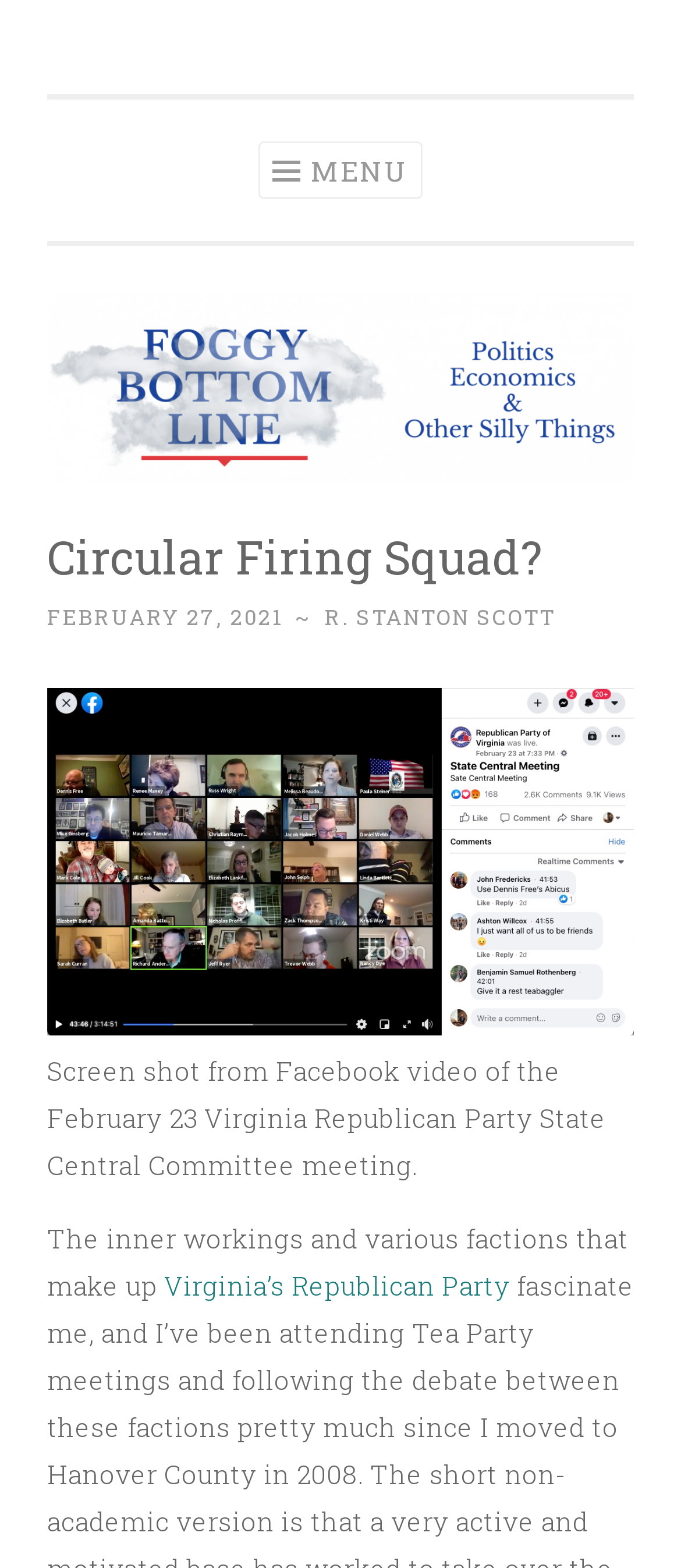Based on the element description: "Menu", identify the UI element and provide its bounding box coordinates. Use four float numbers between 0 and 1, [left, top, right, bottom].

[0.379, 0.09, 0.621, 0.127]